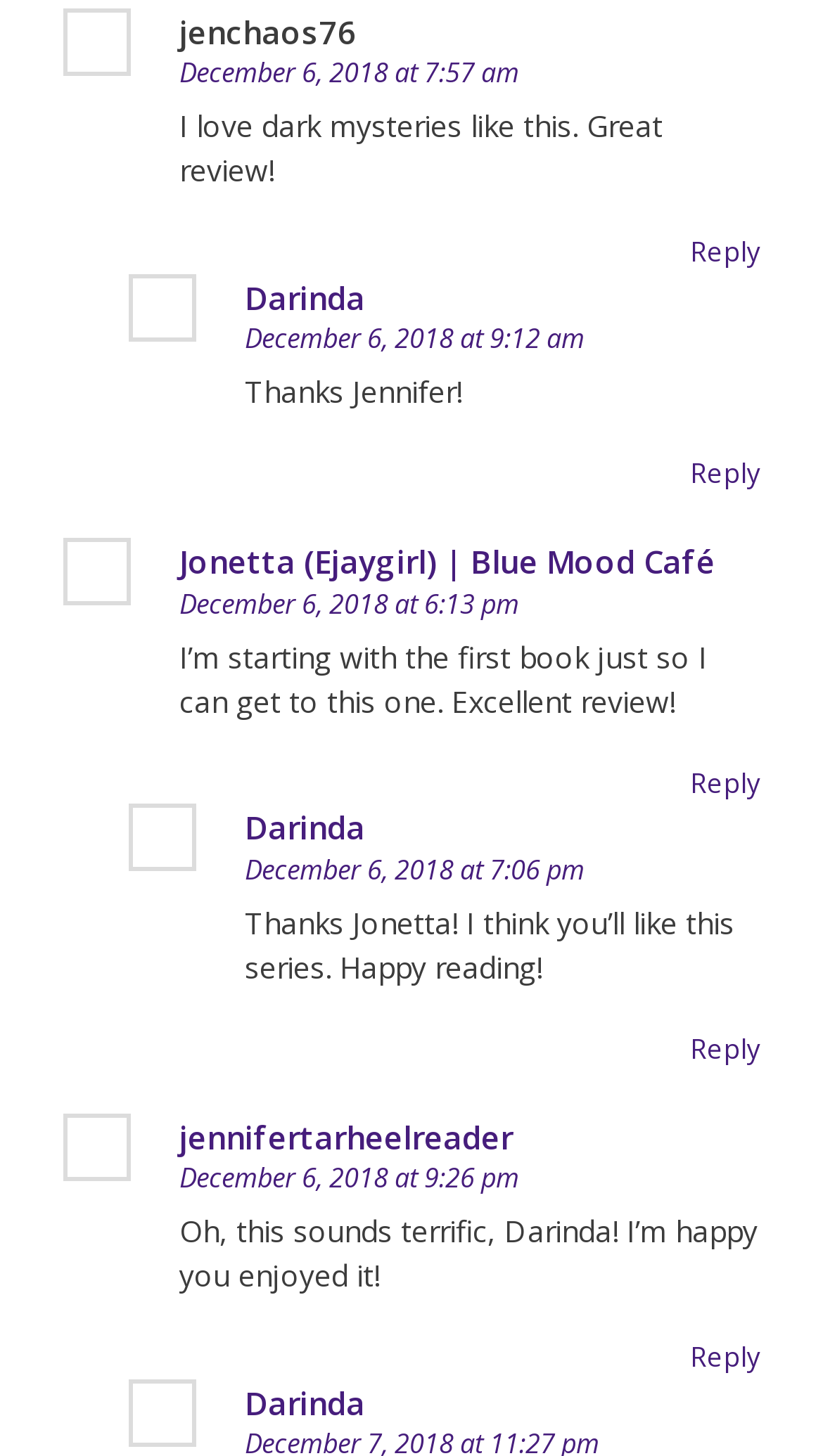Please use the details from the image to answer the following question comprehensively:
What is the name of the person who replied to Darinda?

I found the reply by looking at the username 'Darinda' and the corresponding reply from 'Jonetta (Ejaygirl) | Blue Mood Café'.